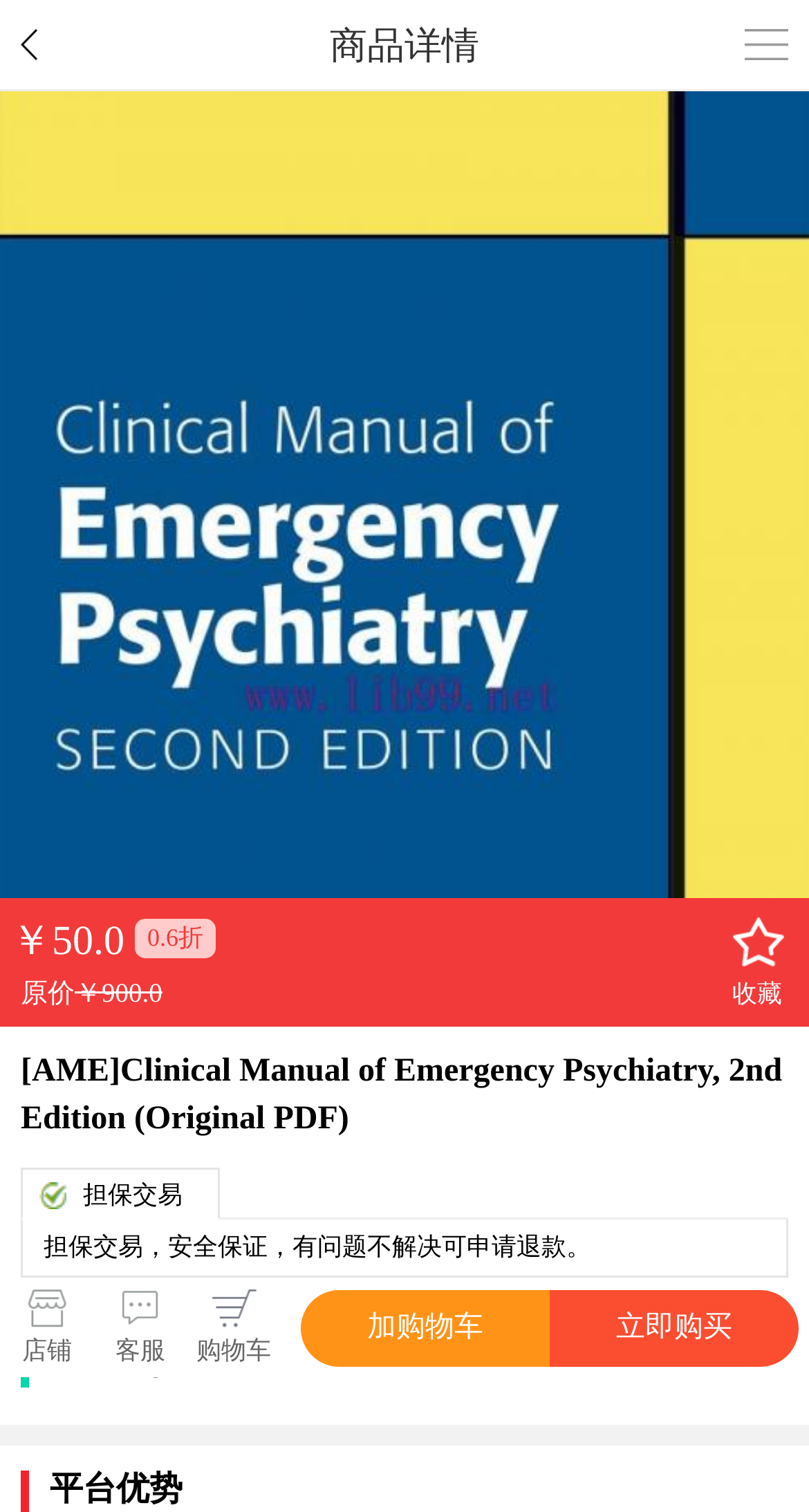Provide the bounding box coordinates of the HTML element described as: "购物车". The bounding box coordinates should be four float numbers between 0 and 1, i.e., [left, top, right, bottom].

[0.231, 0.845, 0.346, 0.911]